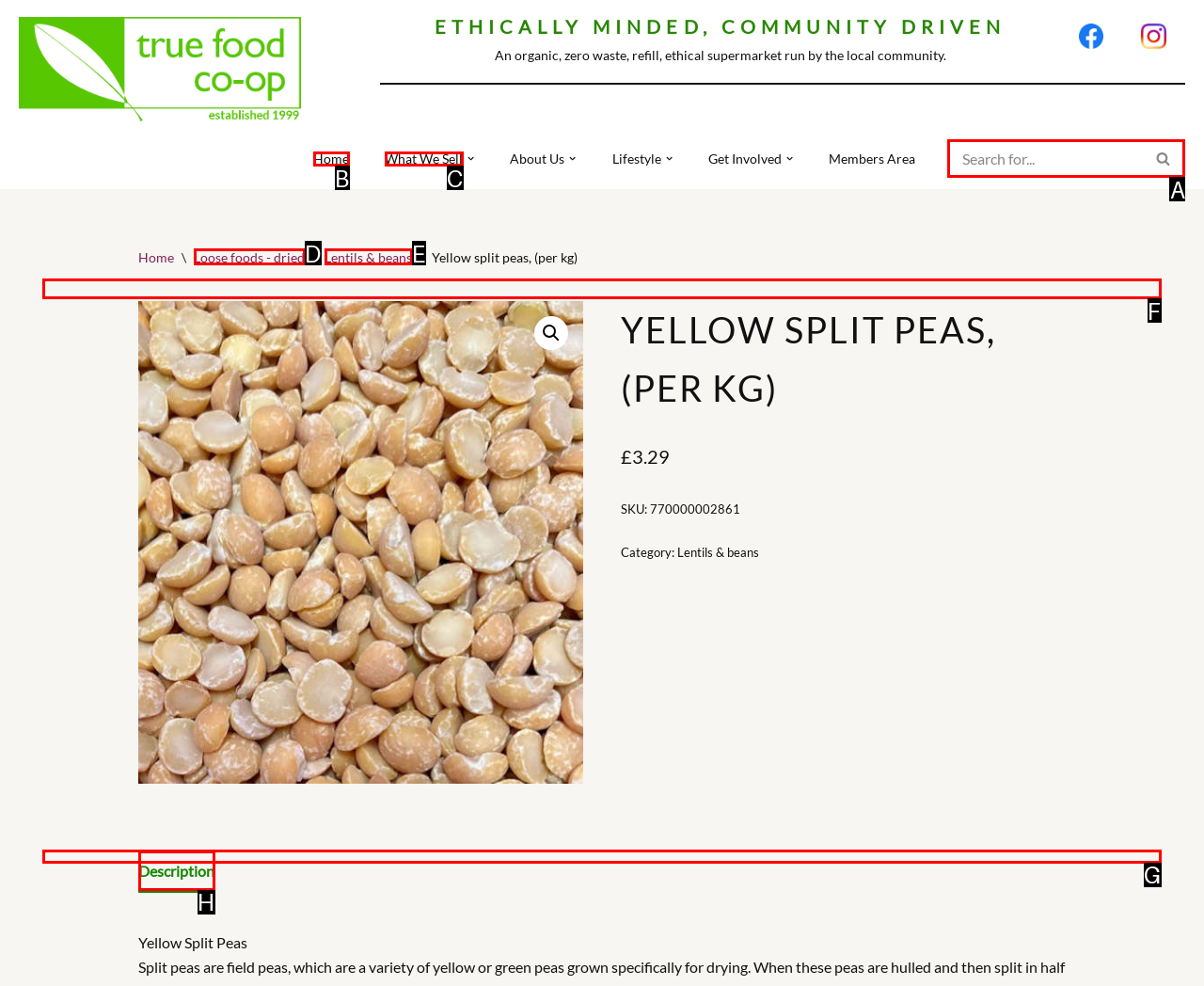Identify the letter of the correct UI element to fulfill the task: Search for products from the given options in the screenshot.

A